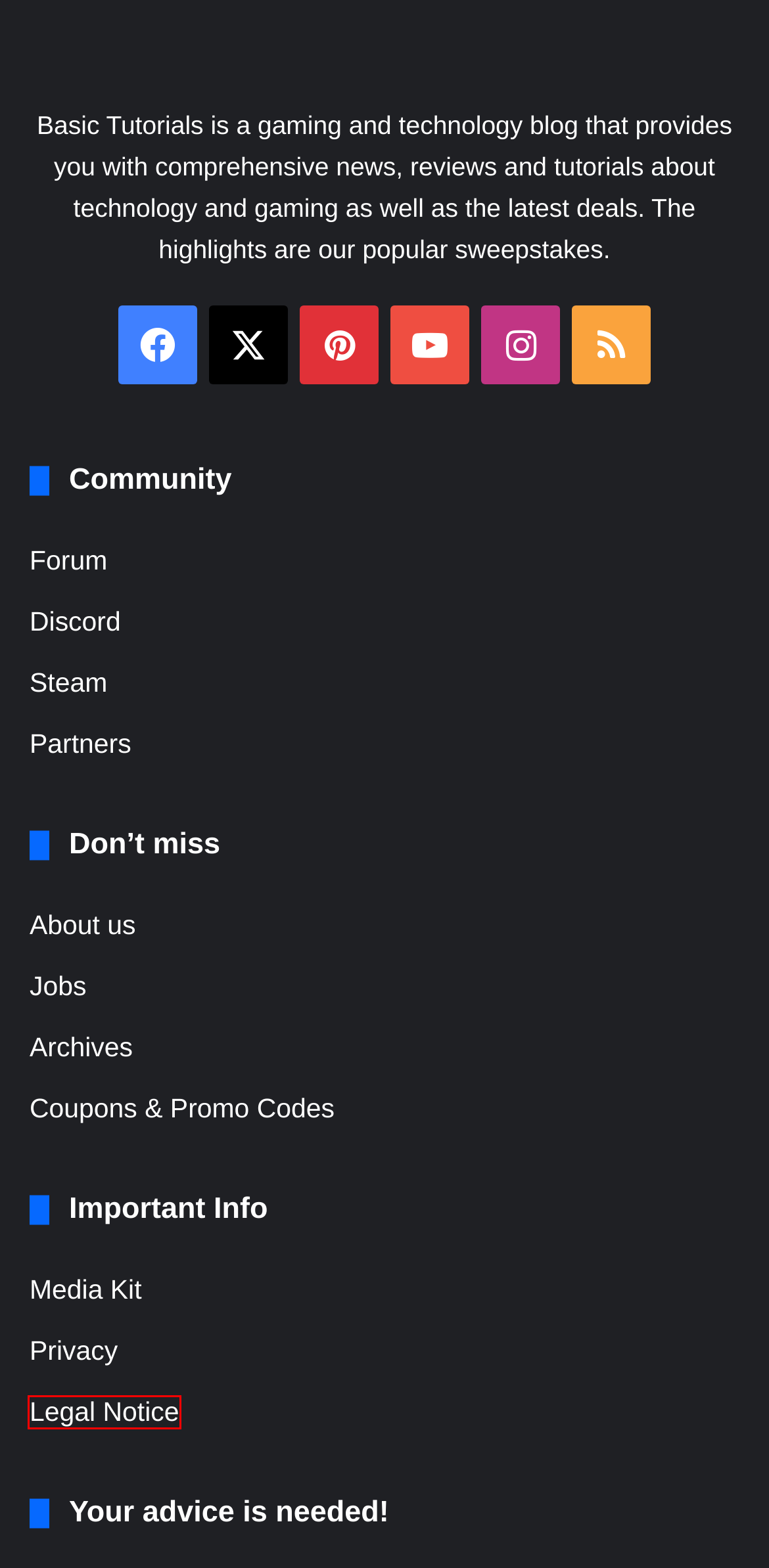You have a screenshot of a webpage with an element surrounded by a red bounding box. Choose the webpage description that best describes the new page after clicking the element inside the red bounding box. Here are the candidates:
A. ASUS ROG Ryuo III 360 ARGB and ROG Ryuo III 240 ARGB: New AiO coolers
B. Archives
C. News - Basic Tutorials
D. Jobs bei Basic Tutorials
E. Media Kit von Basic Tutorials
F. International Corner | Basic Tutorials Community
G. Our partners
H. Impressum von Basic Tutorials

H